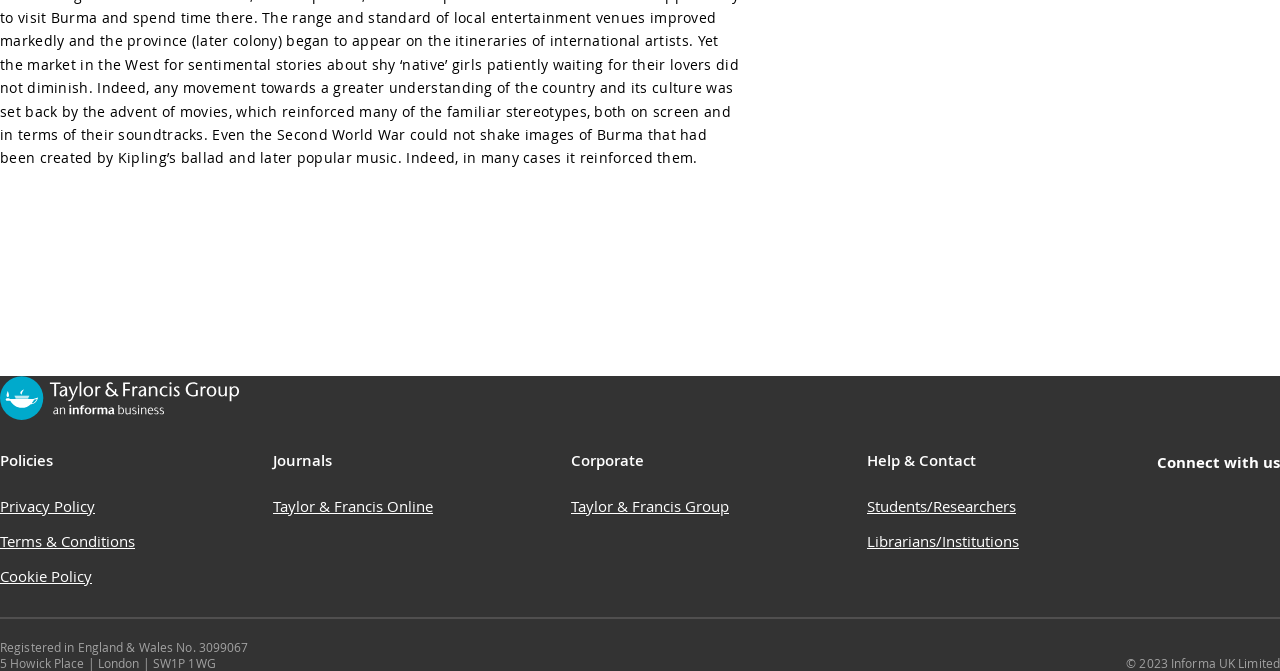Predict the bounding box of the UI element that fits this description: "Taylor & Francis Group Logo".

[0.0, 0.605, 0.188, 0.631]